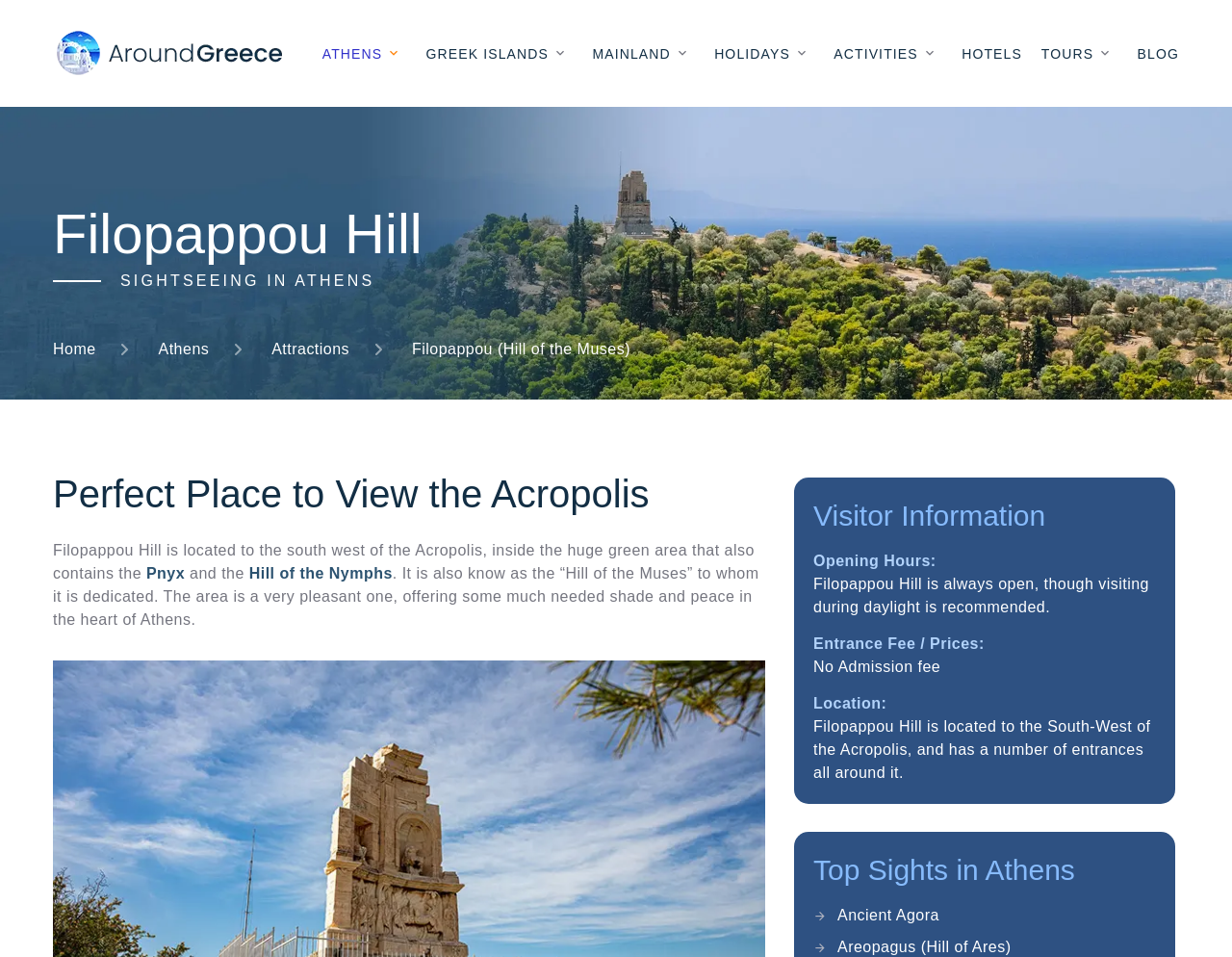Locate the bounding box coordinates of the clickable part needed for the task: "View Filopappou Hill information".

[0.043, 0.208, 0.957, 0.281]